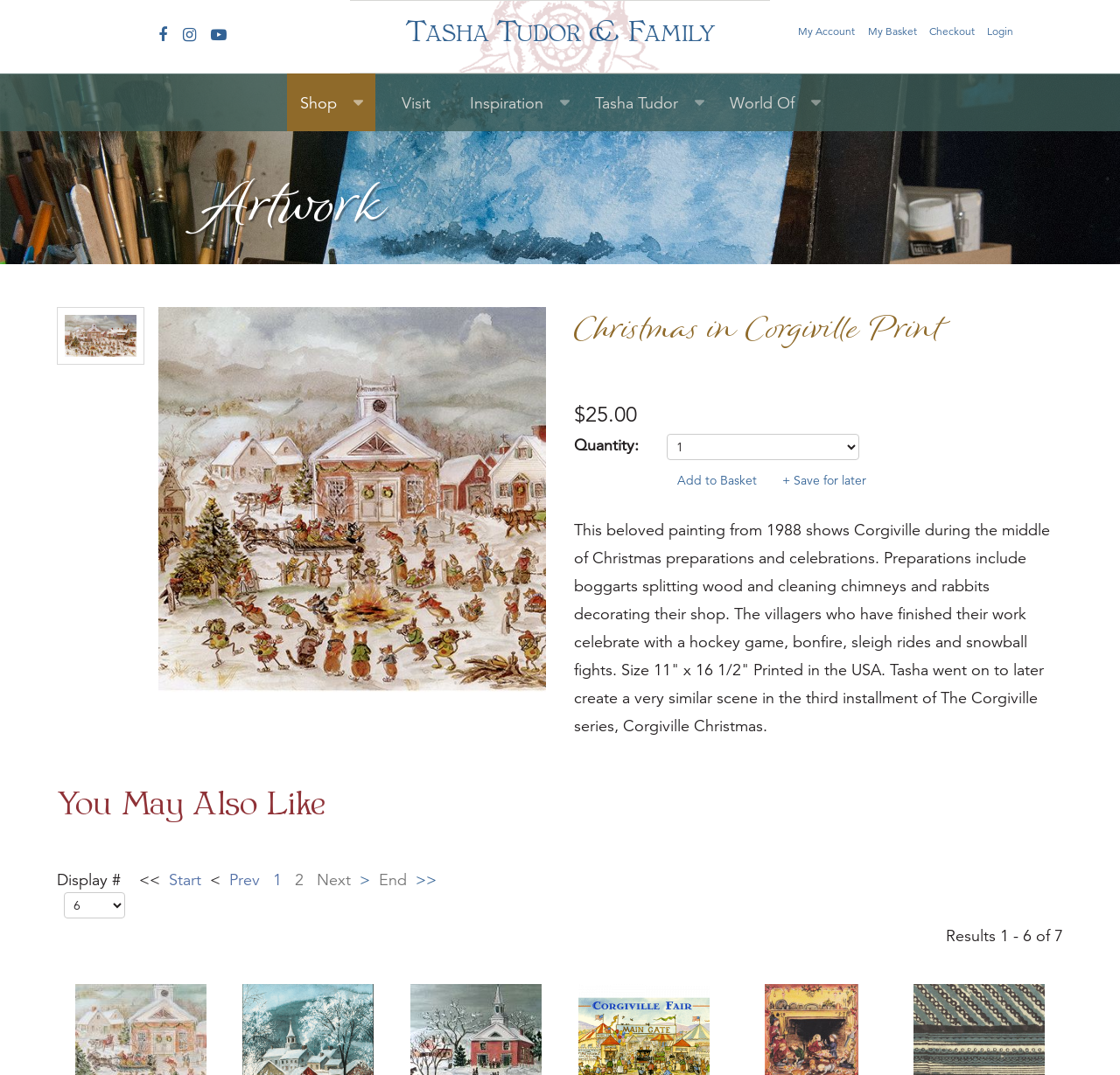How many results are shown on this page?
Please answer the question as detailed as possible based on the image.

I found the number of results shown on this page by looking at the text 'Results 1 - 6 of 7' which indicates that 6 results are currently displayed.